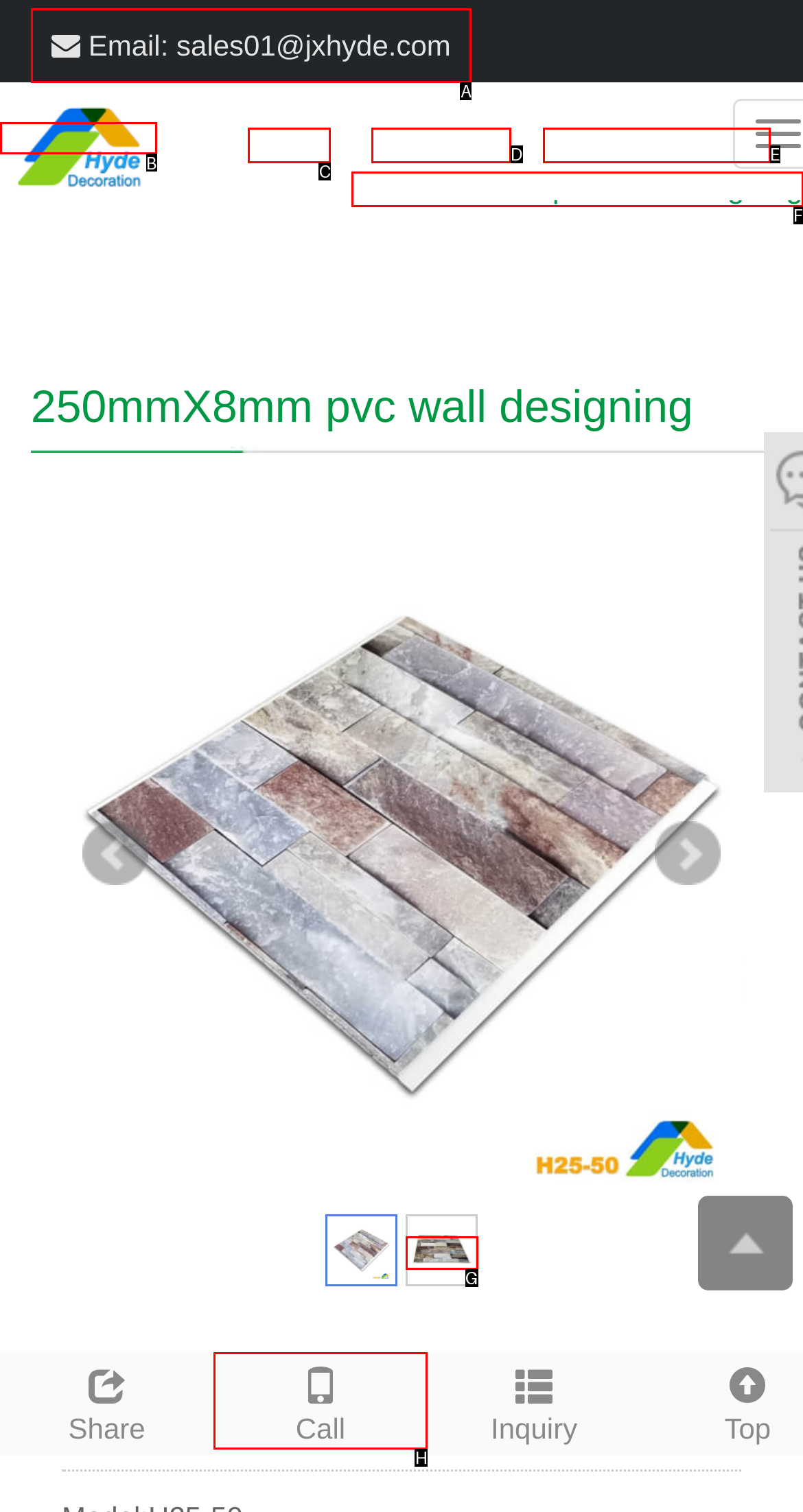Which HTML element should be clicked to perform the following task: View the company's homepage
Reply with the letter of the appropriate option.

B